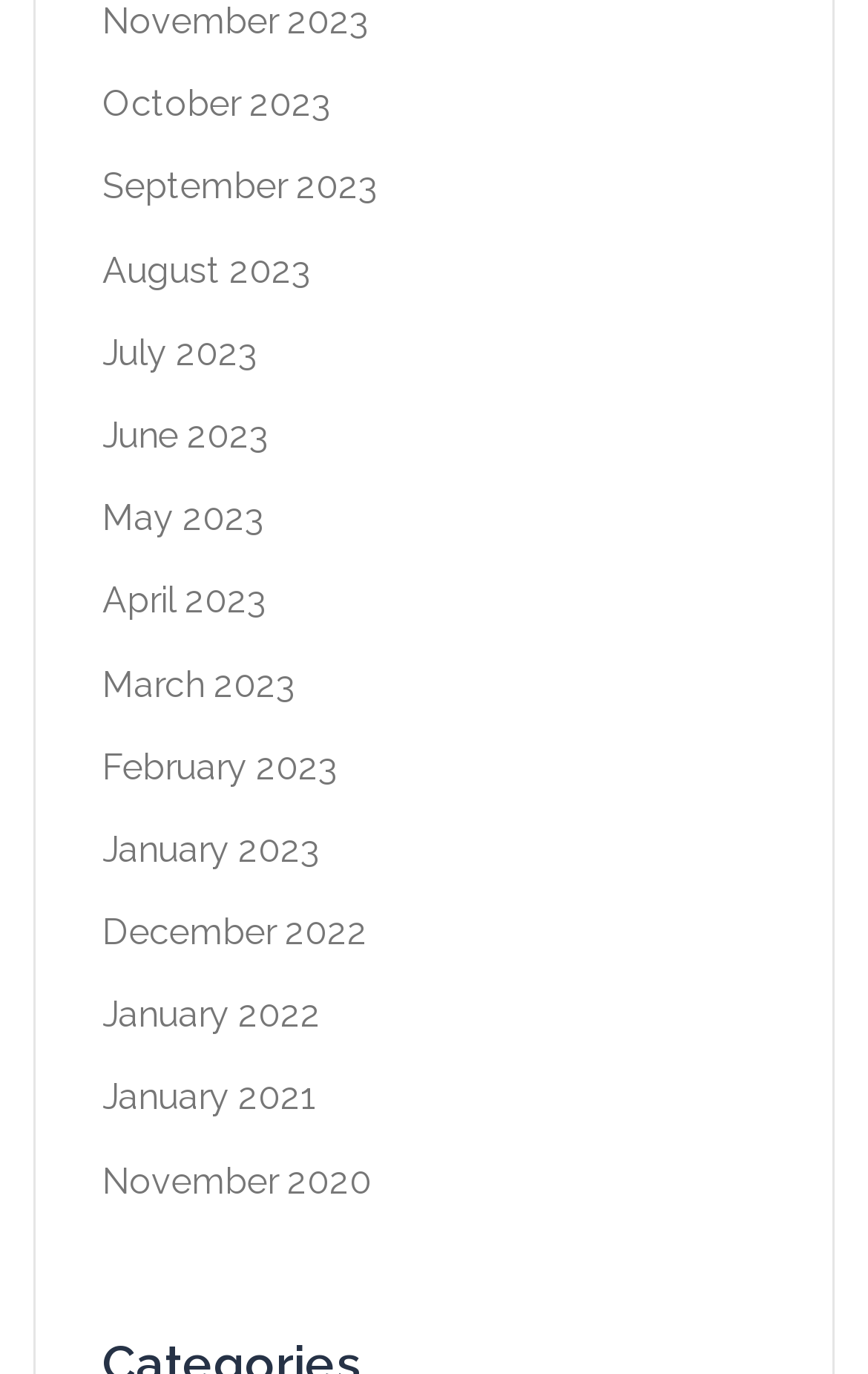Please determine the bounding box coordinates for the element that should be clicked to follow these instructions: "View November 2020".

[0.118, 0.844, 0.428, 0.875]